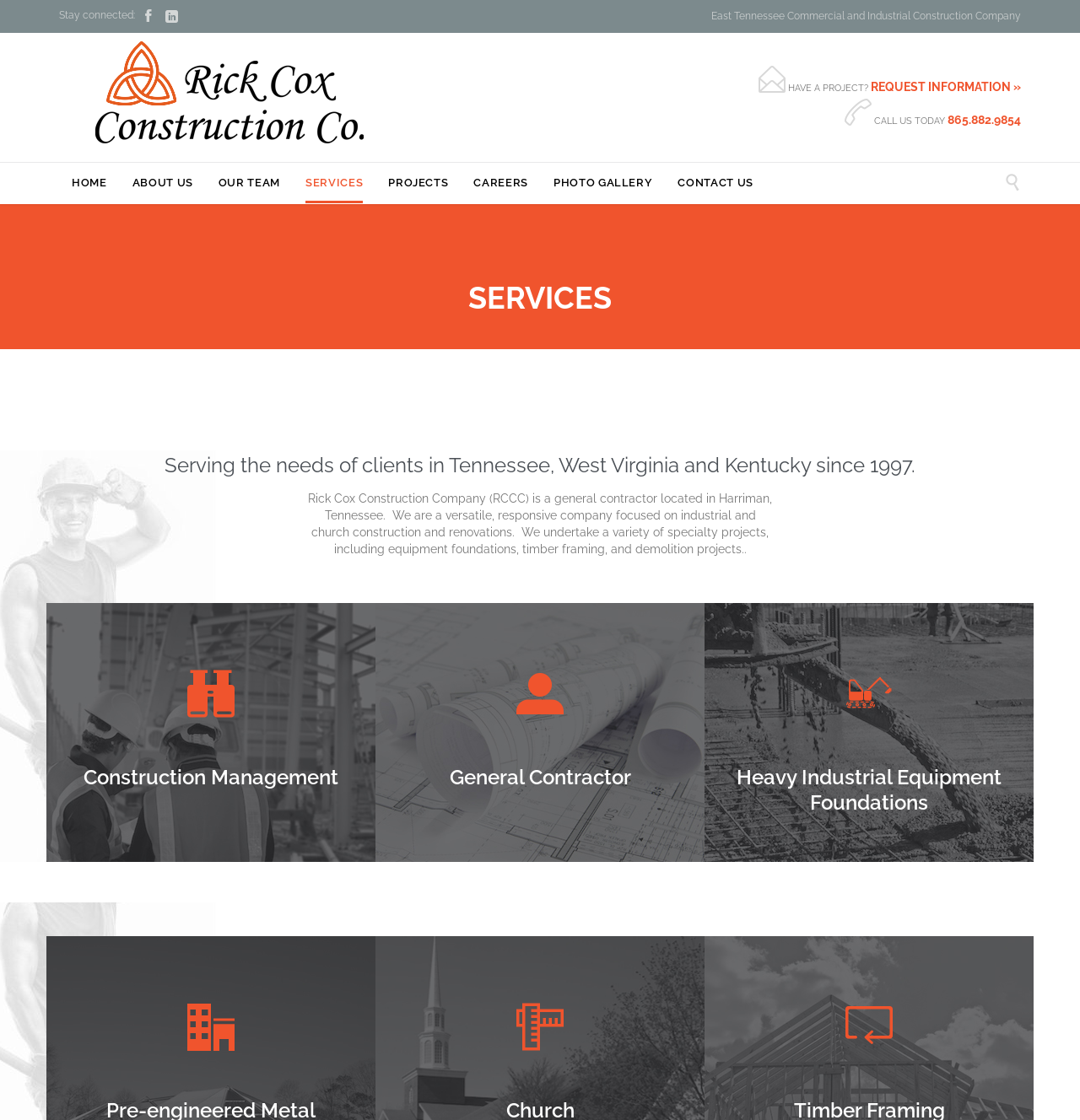Provide the bounding box coordinates of the area you need to click to execute the following instruction: "Click the 'CONTACT US' link".

[0.628, 0.147, 0.698, 0.181]